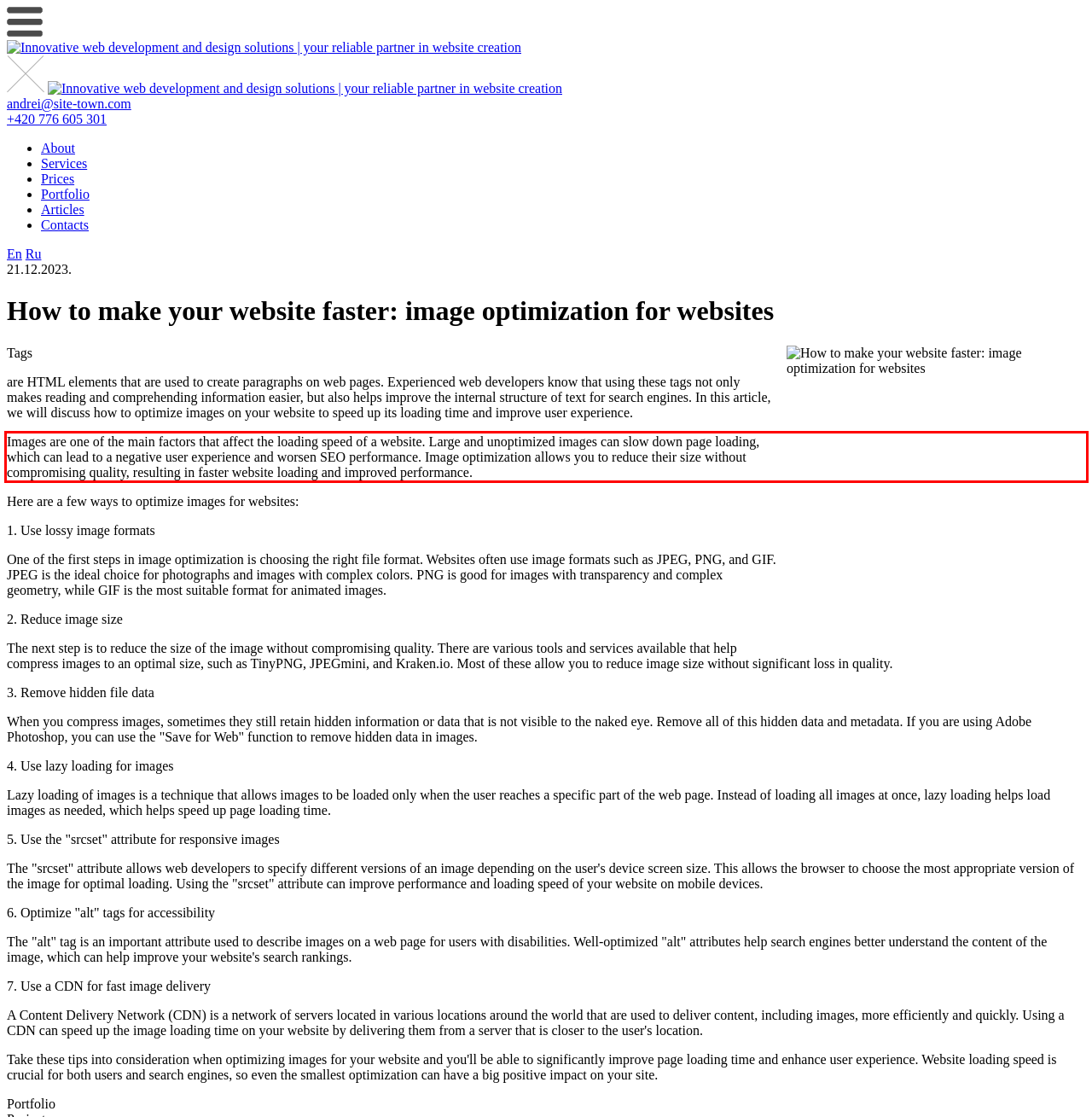You are provided with a screenshot of a webpage containing a red bounding box. Please extract the text enclosed by this red bounding box.

Images are one of the main factors that affect the loading speed of a website. Large and unoptimized images can slow down page loading, which can lead to a negative user experience and worsen SEO performance. Image optimization allows you to reduce their size without compromising quality, resulting in faster website loading and improved performance.